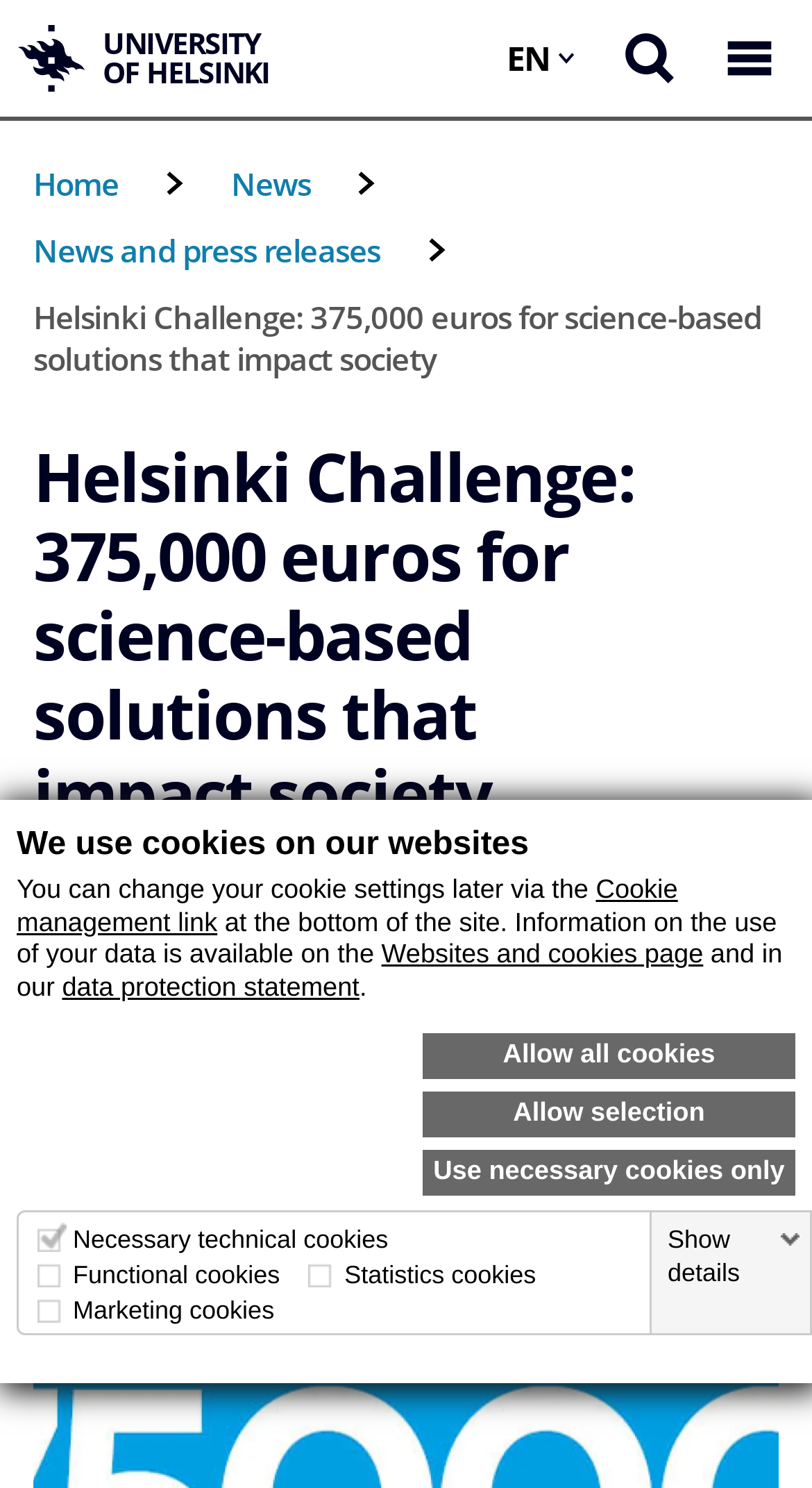How many types of cookies are mentioned?
Please answer the question with a detailed response using the information from the screenshot.

I found the answer by counting the number of checkbox elements that describe different types of cookies, which are necessary technical cookies, functional cookies, statistics cookies, and marketing cookies.